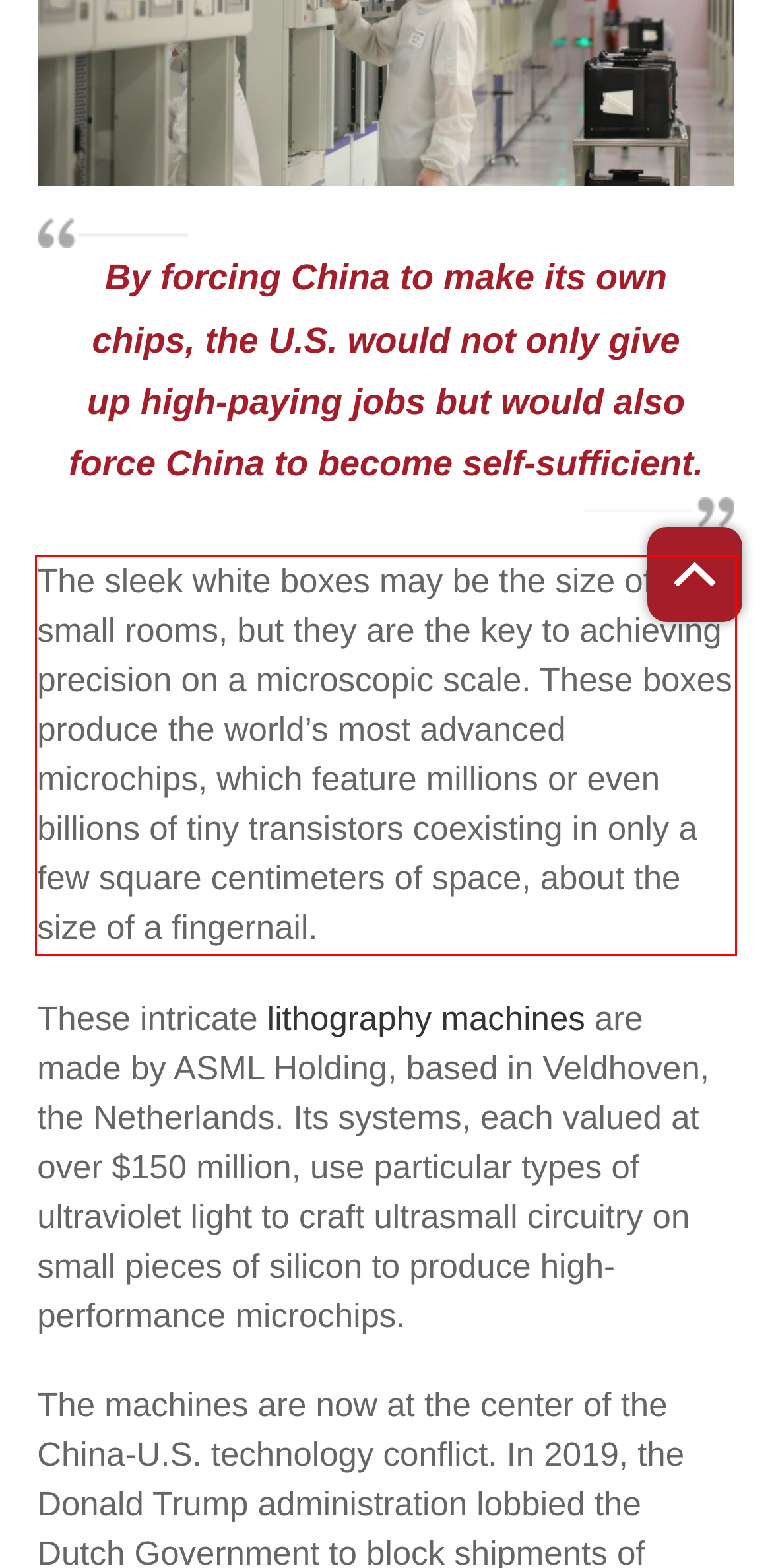Identify the text inside the red bounding box on the provided webpage screenshot by performing OCR.

The sleek white boxes may be the size of small rooms, but they are the key to achieving precision on a microscopic scale. These boxes produce the world’s most advanced microchips, which feature millions or even billions of tiny transistors coexisting in only a few square centimeters of space, about the size of a fingernail.